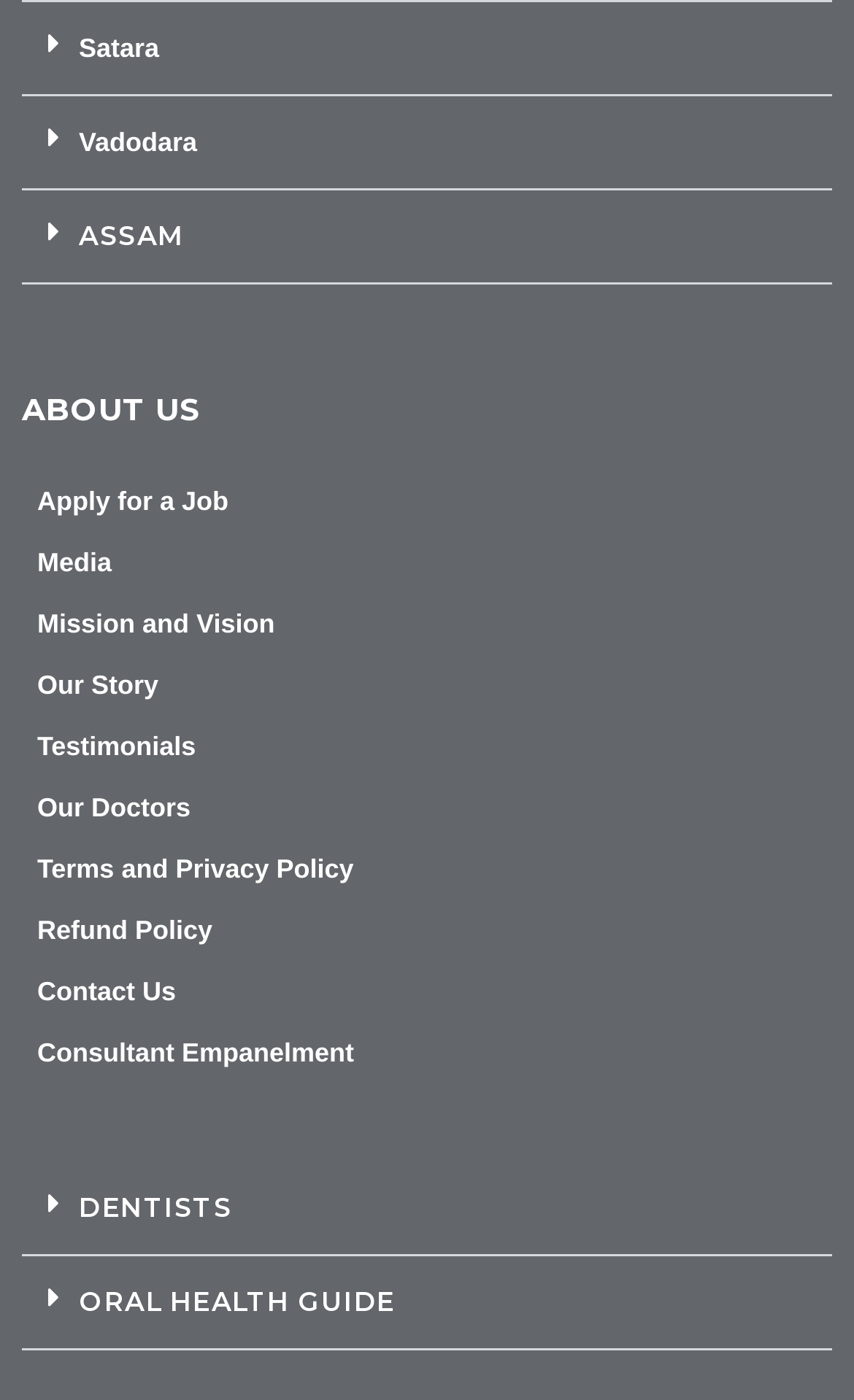Find the bounding box coordinates of the clickable element required to execute the following instruction: "Read about Our Story". Provide the coordinates as four float numbers between 0 and 1, i.e., [left, top, right, bottom].

[0.044, 0.475, 0.974, 0.503]